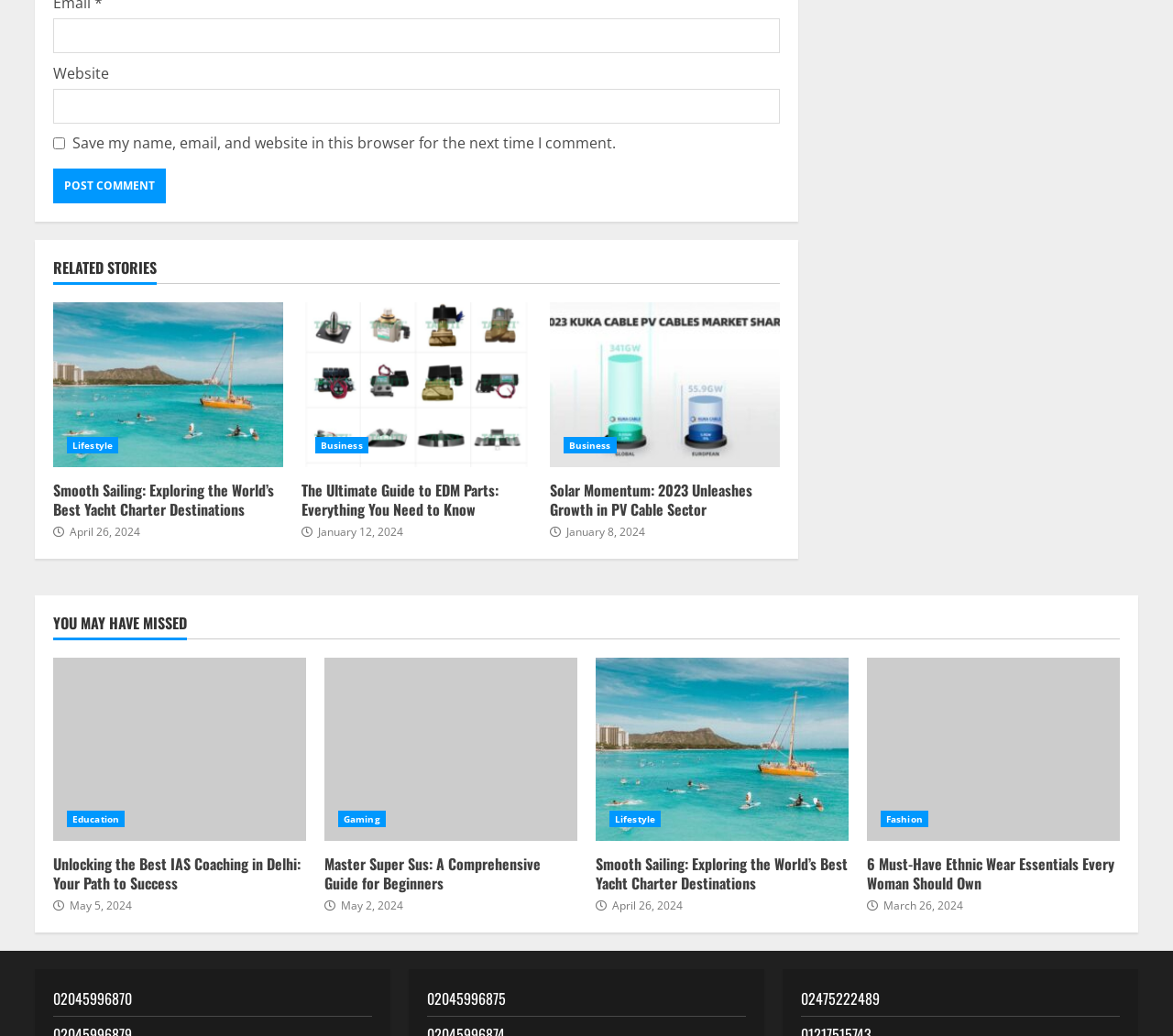Determine the bounding box coordinates for the element that should be clicked to follow this instruction: "Click Post Comment". The coordinates should be given as four float numbers between 0 and 1, in the format [left, top, right, bottom].

[0.045, 0.163, 0.141, 0.196]